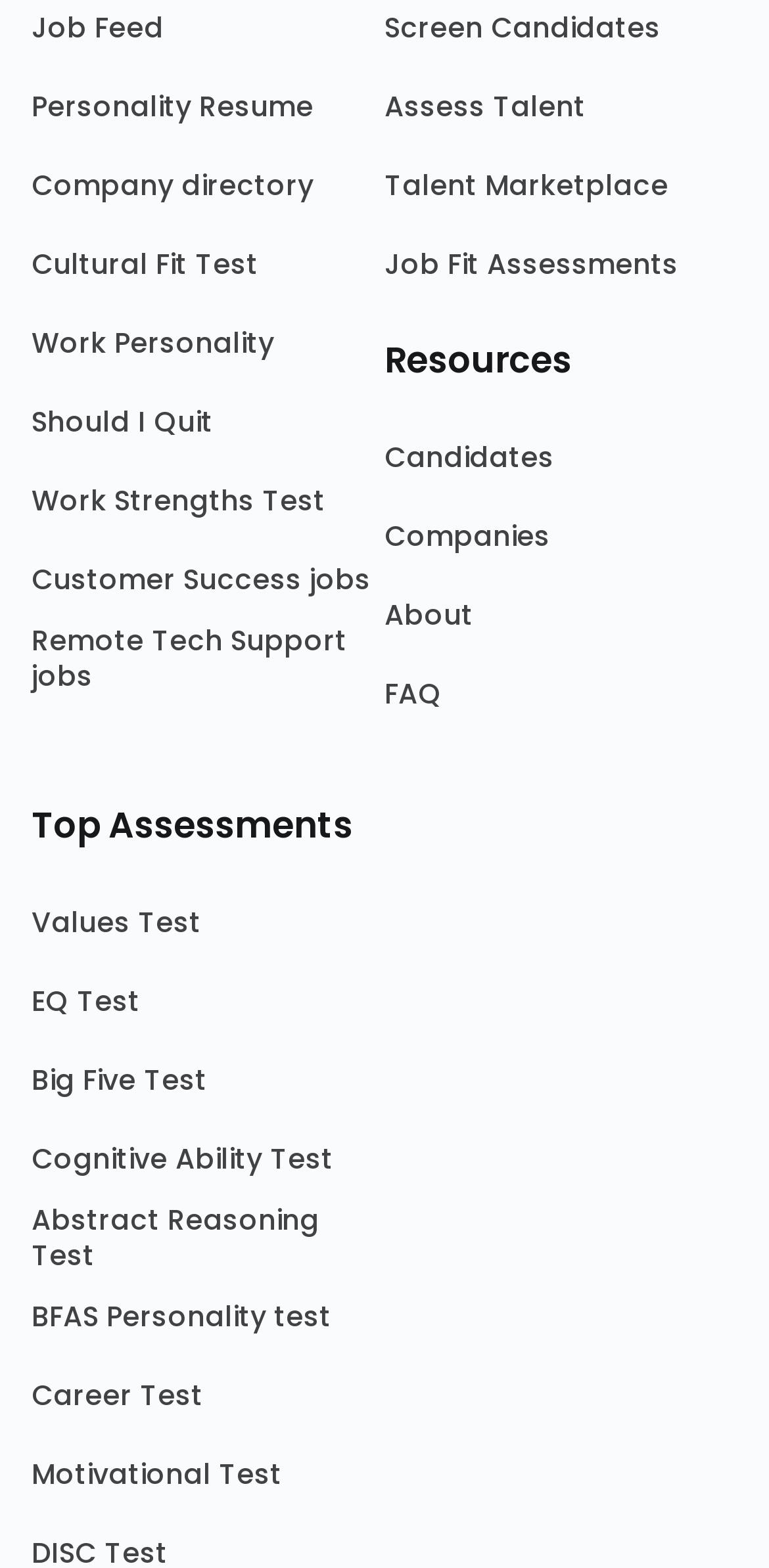Determine the bounding box coordinates for the region that must be clicked to execute the following instruction: "Go to ETIP SNET".

None